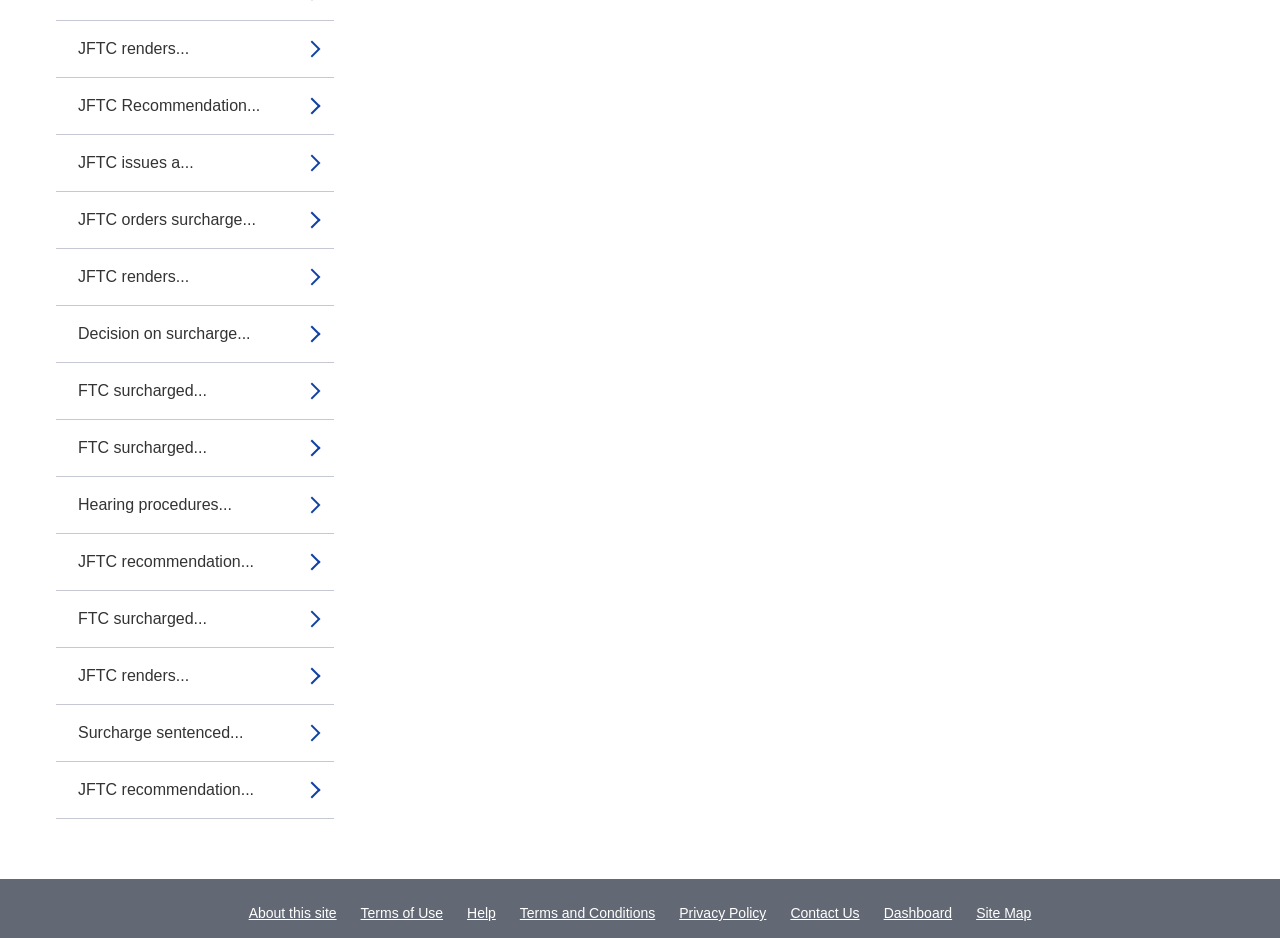What is the last link on the webpage?
Using the image as a reference, answer with just one word or a short phrase.

Site Map